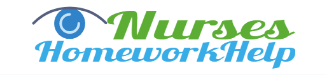Elaborate on all the elements present in the image.

The image features the logo of "Nurses Homework Help," which emphasizes support and assistance for nursing students in their academic endeavors. The design incorporates a stylized eye symbol, suggesting vigilance and insight into educational needs. The text is artistically presented with "Nurses" in a vibrant green color, highlighting the field of nursing, while "Homework Help" is rendered in a calming blue hue, conveying reliability and trust. This logo encapsulates the website's mission to provide tailored academic support specifically for nursing students and reflects a commitment to fostering academic success in the nursing profession.